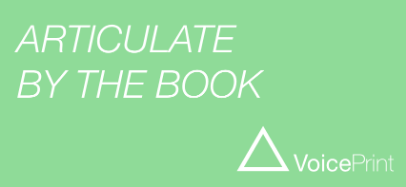What is the font color of the phrase 'ARTICULATE BY THE BOOK'?
Please answer the question as detailed as possible based on the image.

The phrase 'ARTICULATE BY THE BOOK' is prominently displayed in bold, white font, which creates a striking contrast with the light green background and draws the viewer's attention.